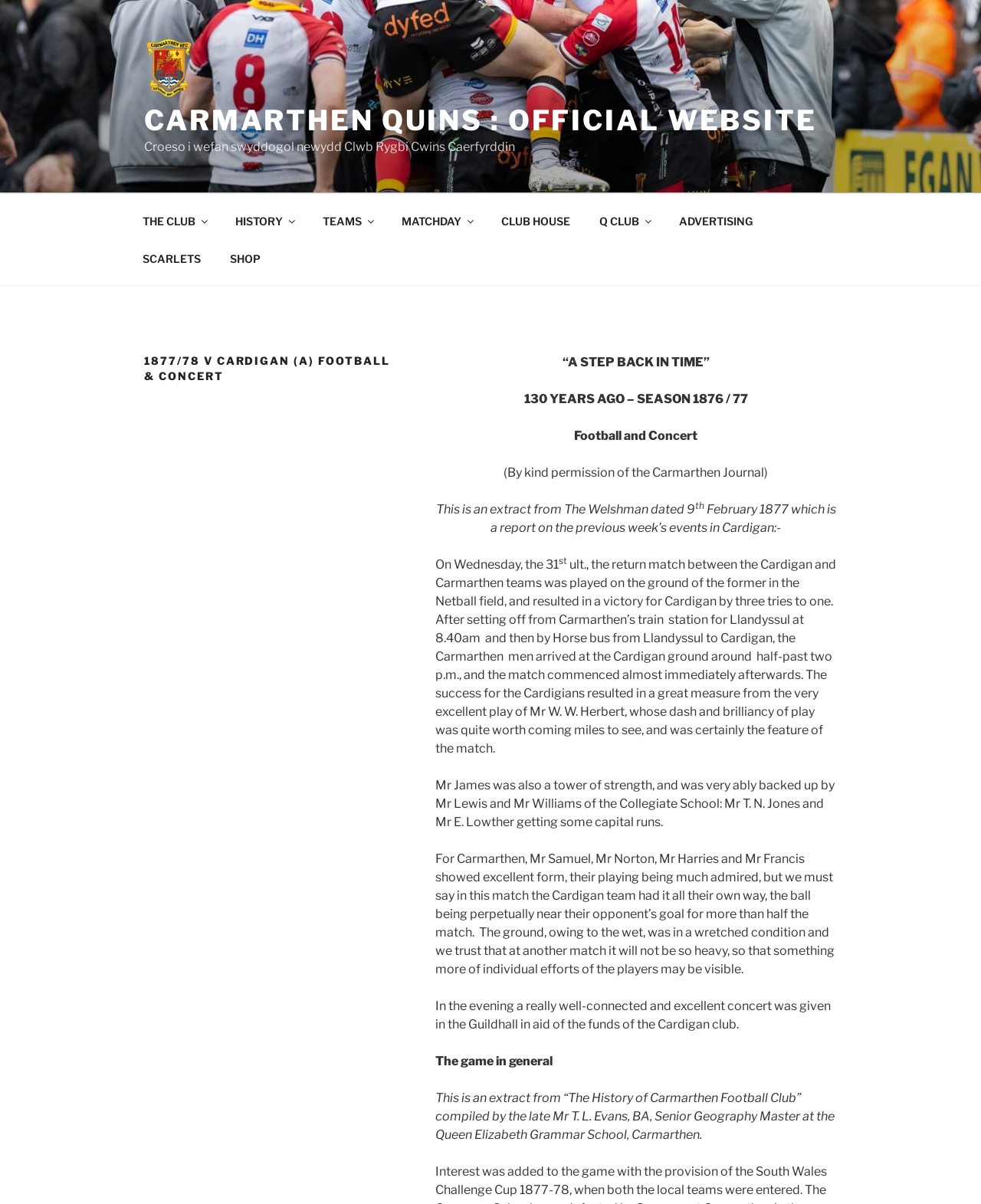Based on the image, please respond to the question with as much detail as possible:
Where was the concert held?

The location of the concert can be found in the text 'In the evening a really well-connected and excellent concert was given in the Guildhall in aid of the funds of the Cardigan club.' which describes the concert held in the evening.